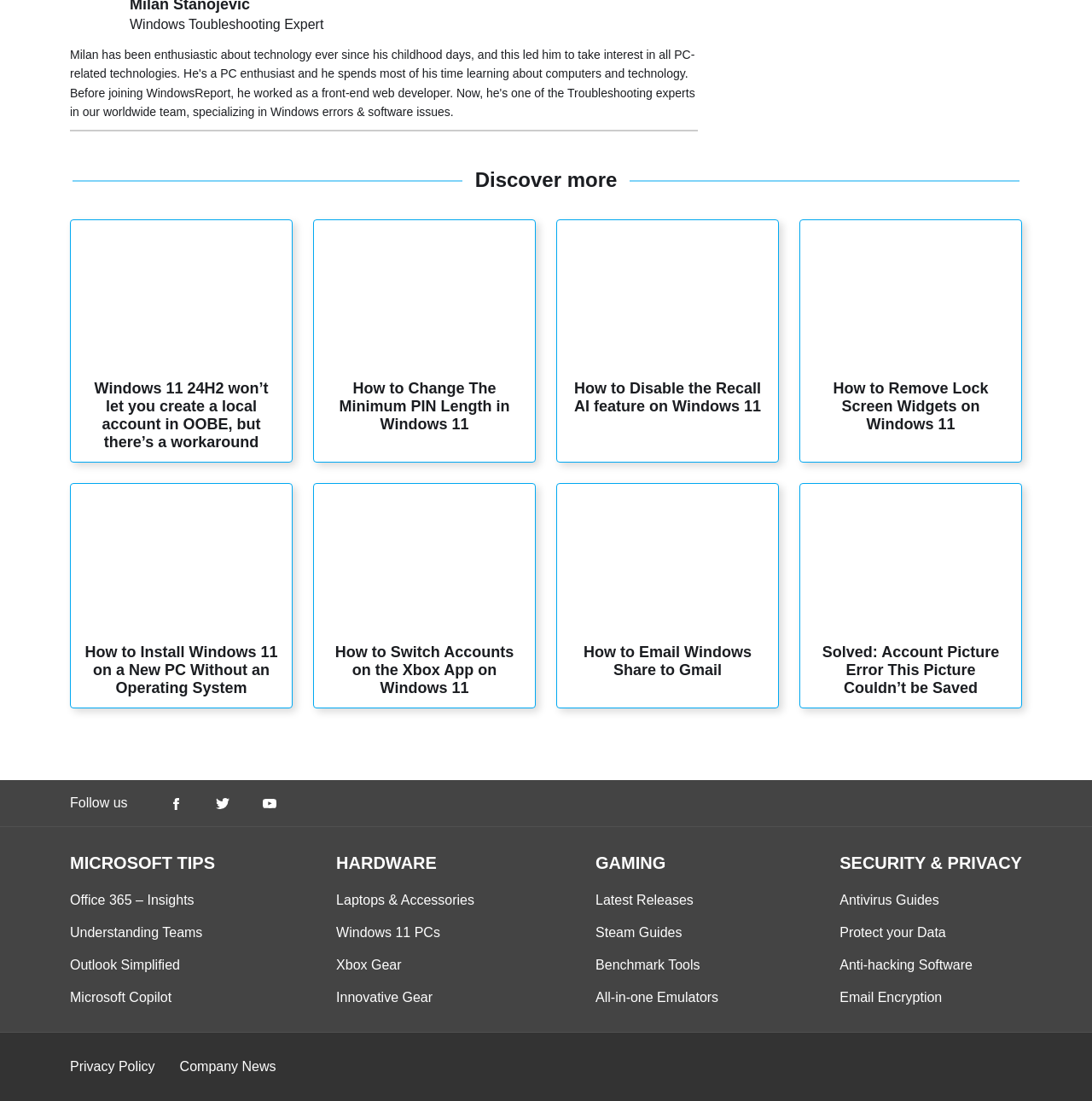What is the purpose of this webpage?
Using the image as a reference, answer the question in detail.

Based on the content of the webpage, it appears to be a collection of articles and guides related to Microsoft products and services, including Windows 11, Office 365, and Xbox. The webpage is organized into sections such as 'Microsoft Tips', 'Hardware', 'Gaming', and 'Security & Privacy', suggesting that its purpose is to provide users with helpful information and resources on these topics.